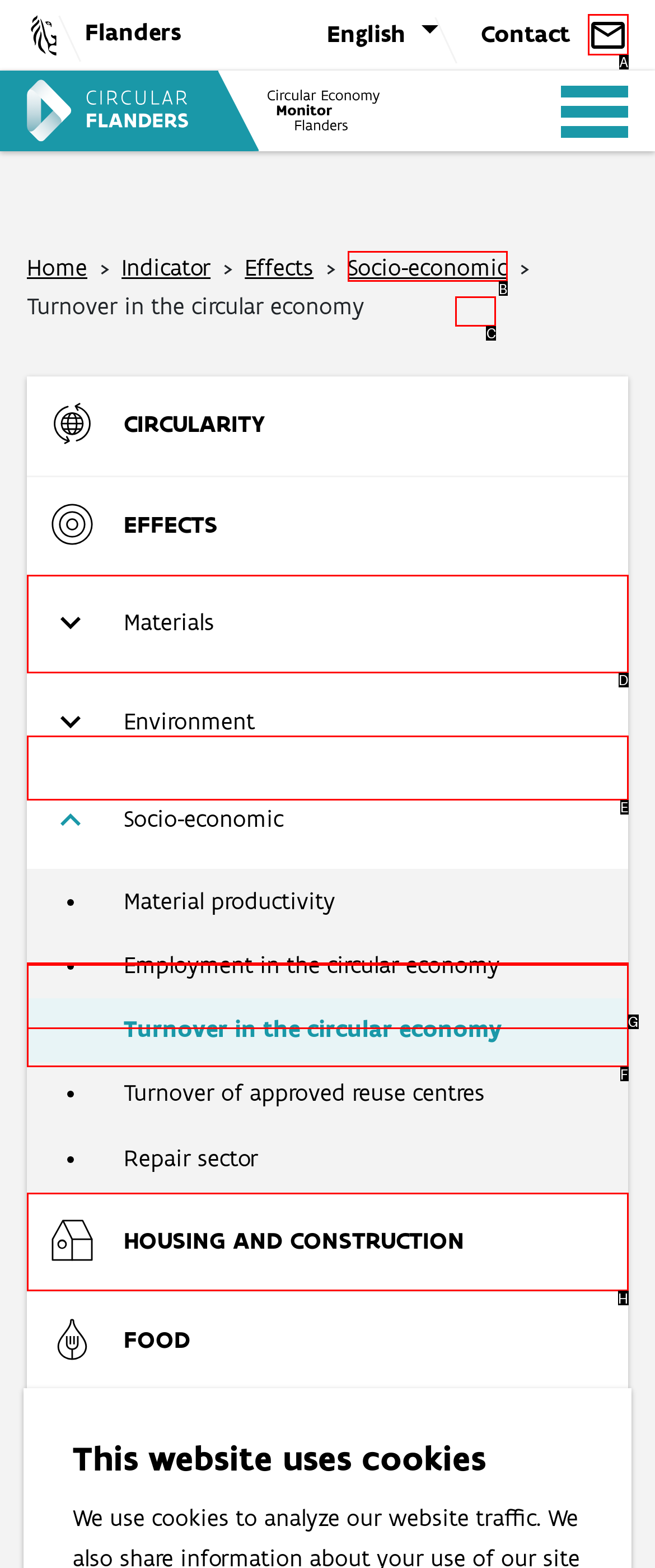For the instruction: Search for something, which HTML element should be clicked?
Respond with the letter of the appropriate option from the choices given.

C